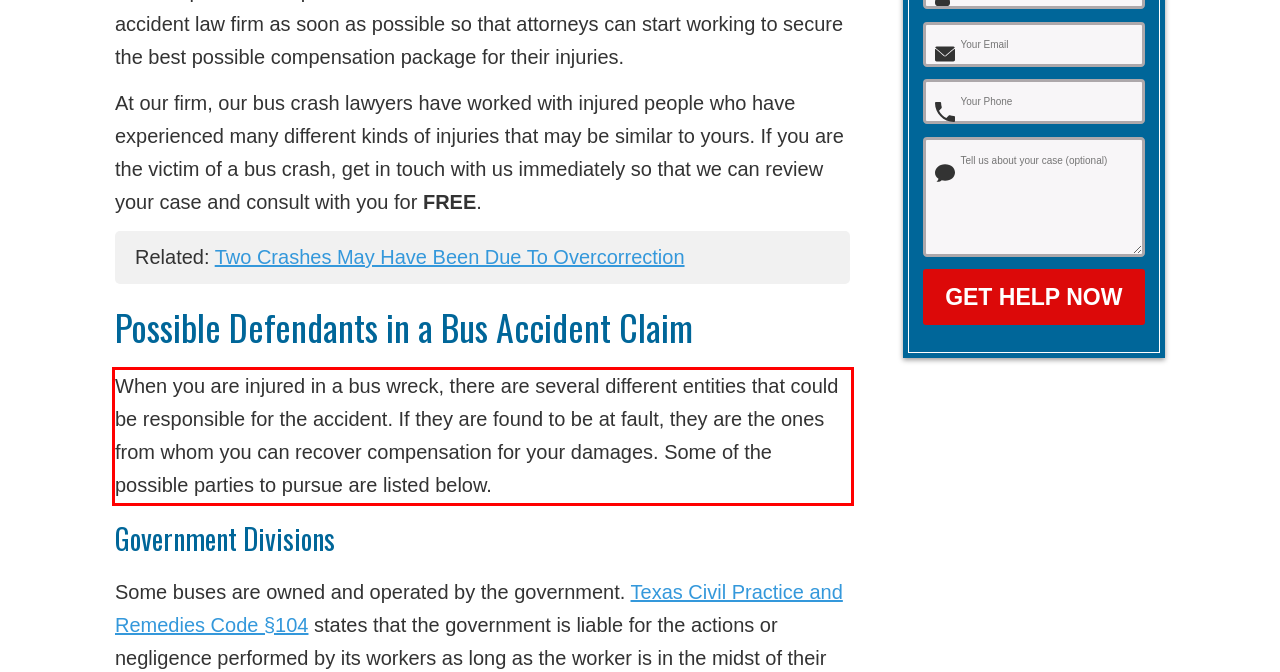Please identify the text within the red rectangular bounding box in the provided webpage screenshot.

When you are injured in a bus wreck, there are several different entities that could be responsible for the accident. If they are found to be at fault, they are the ones from whom you can recover compensation for your damages. Some of the possible parties to pursue are listed below.